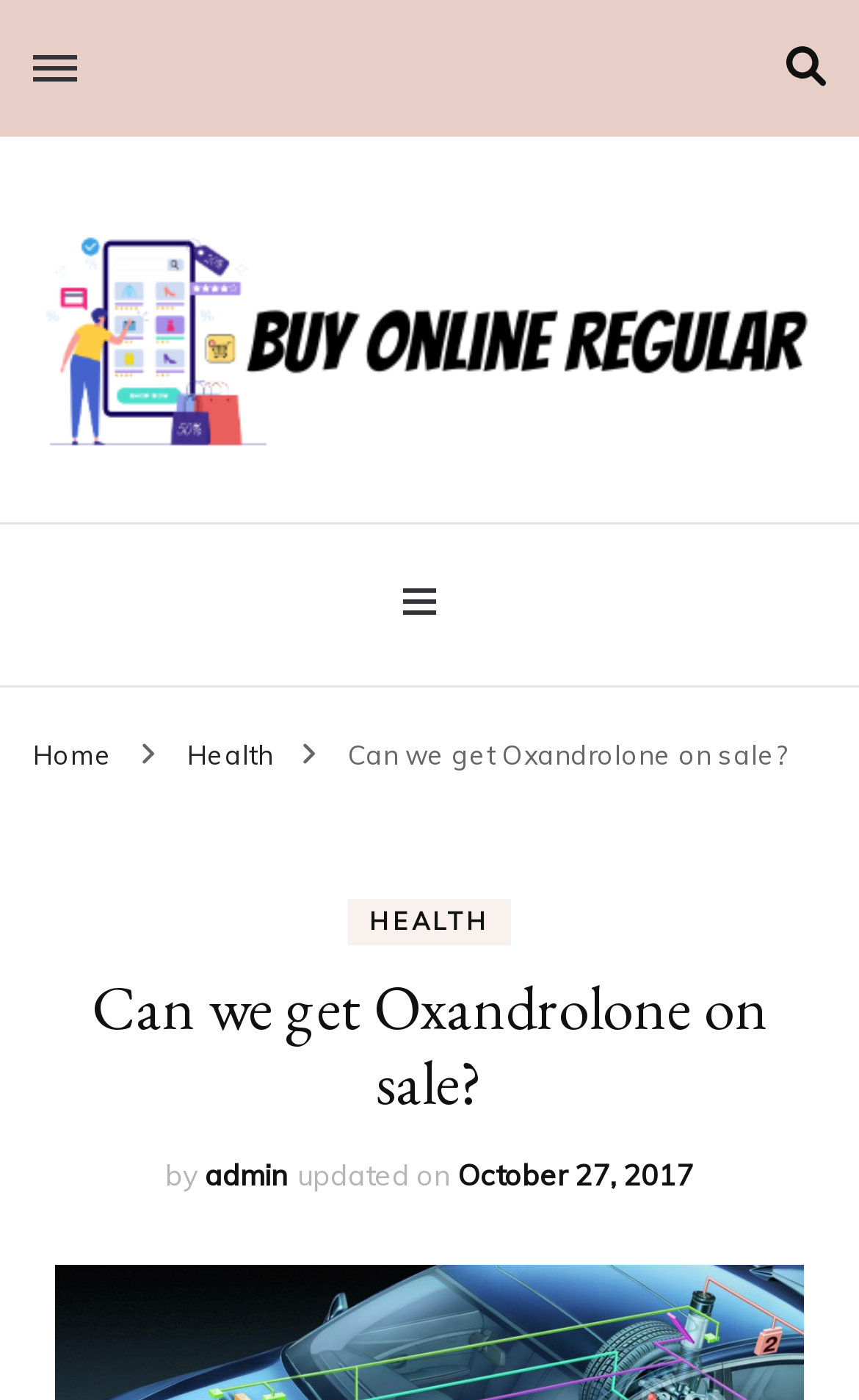Find the bounding box coordinates of the area to click in order to follow the instruction: "Read the privacy policy".

None